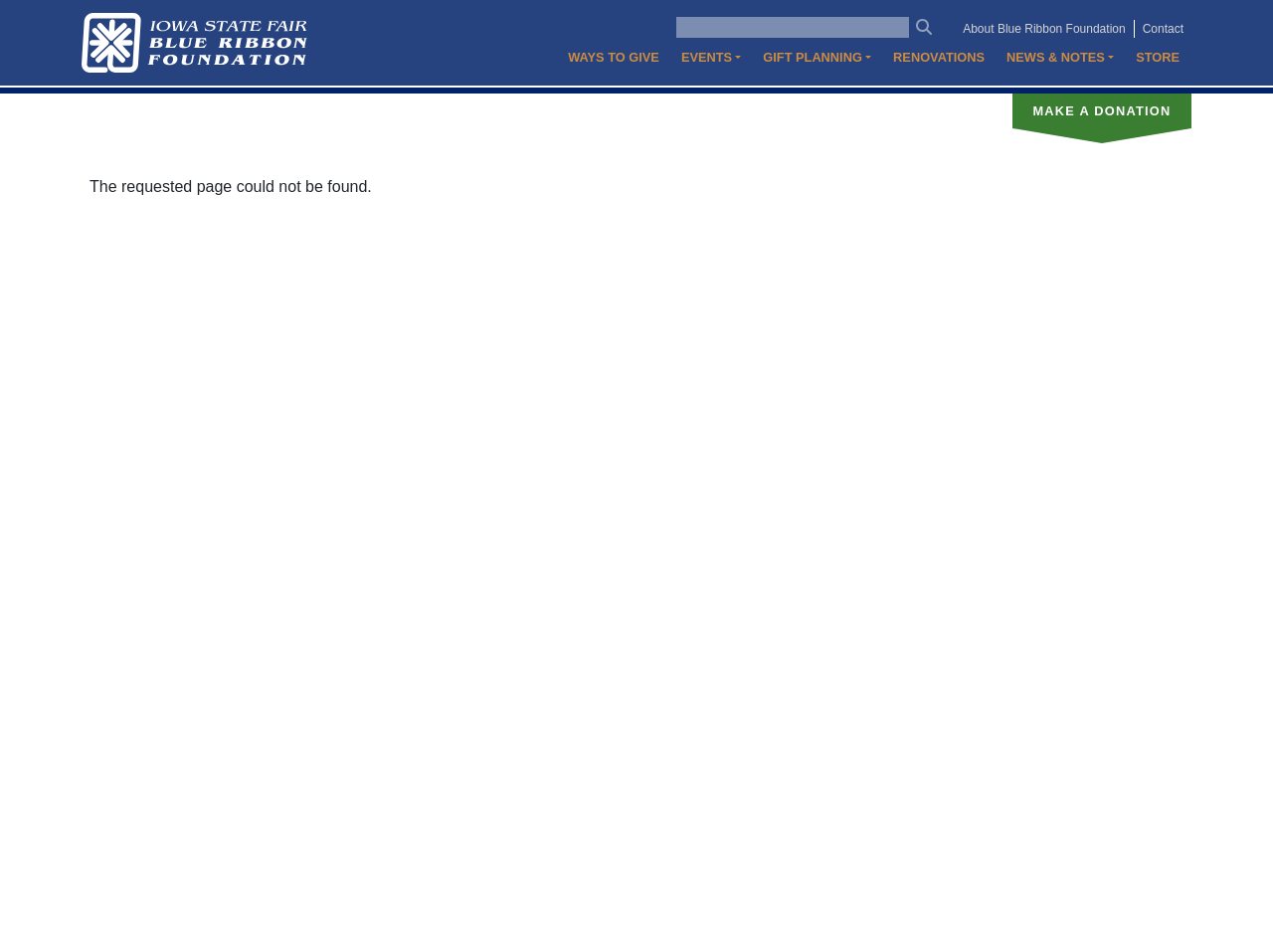What is the user account menu?
From the image, respond using a single word or phrase.

About Blue Ribbon Foundation, Contact